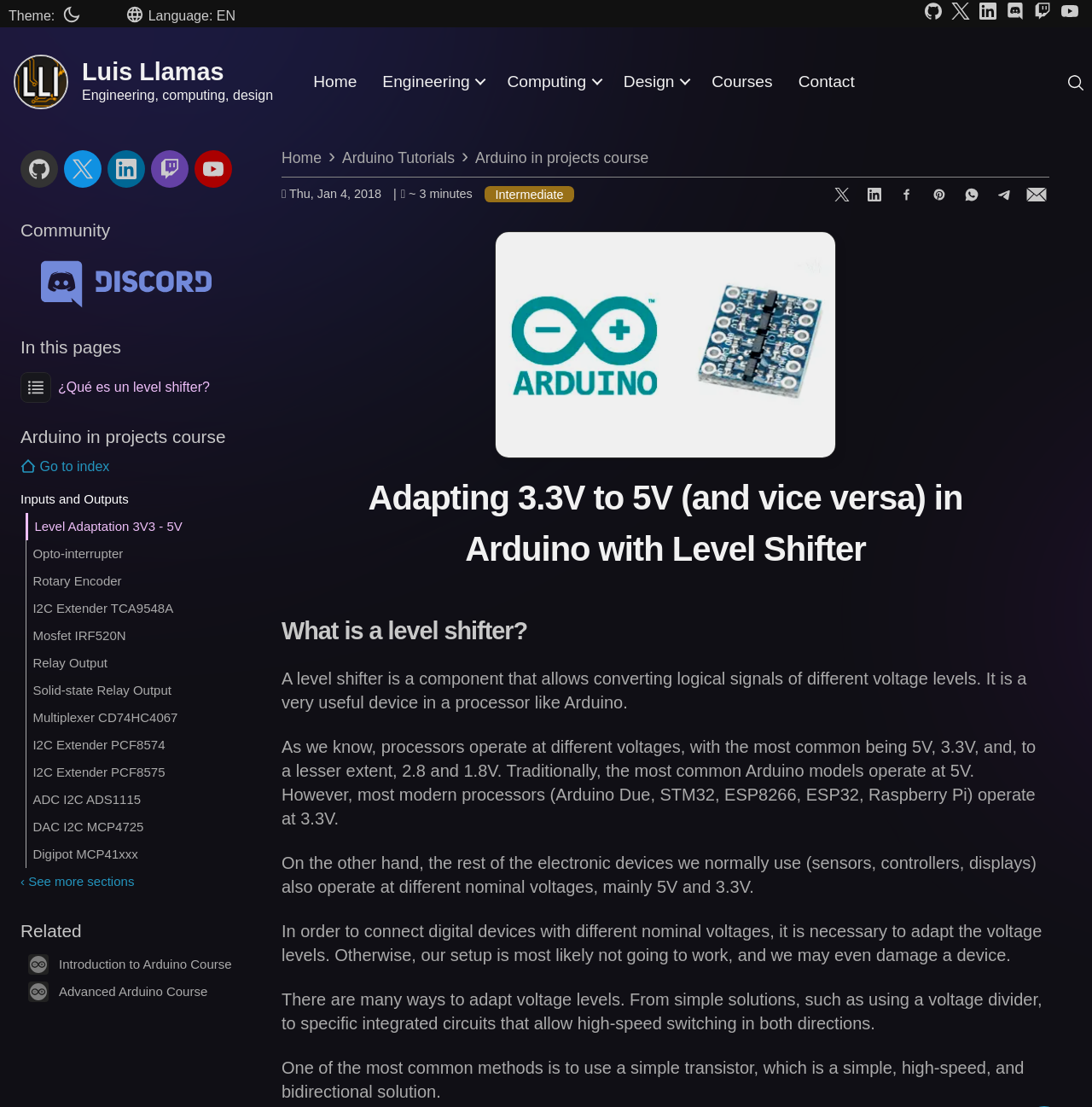Highlight the bounding box coordinates of the region I should click on to meet the following instruction: "Read the article about Level Adaptation 3V3 - 5V".

[0.032, 0.463, 0.238, 0.488]